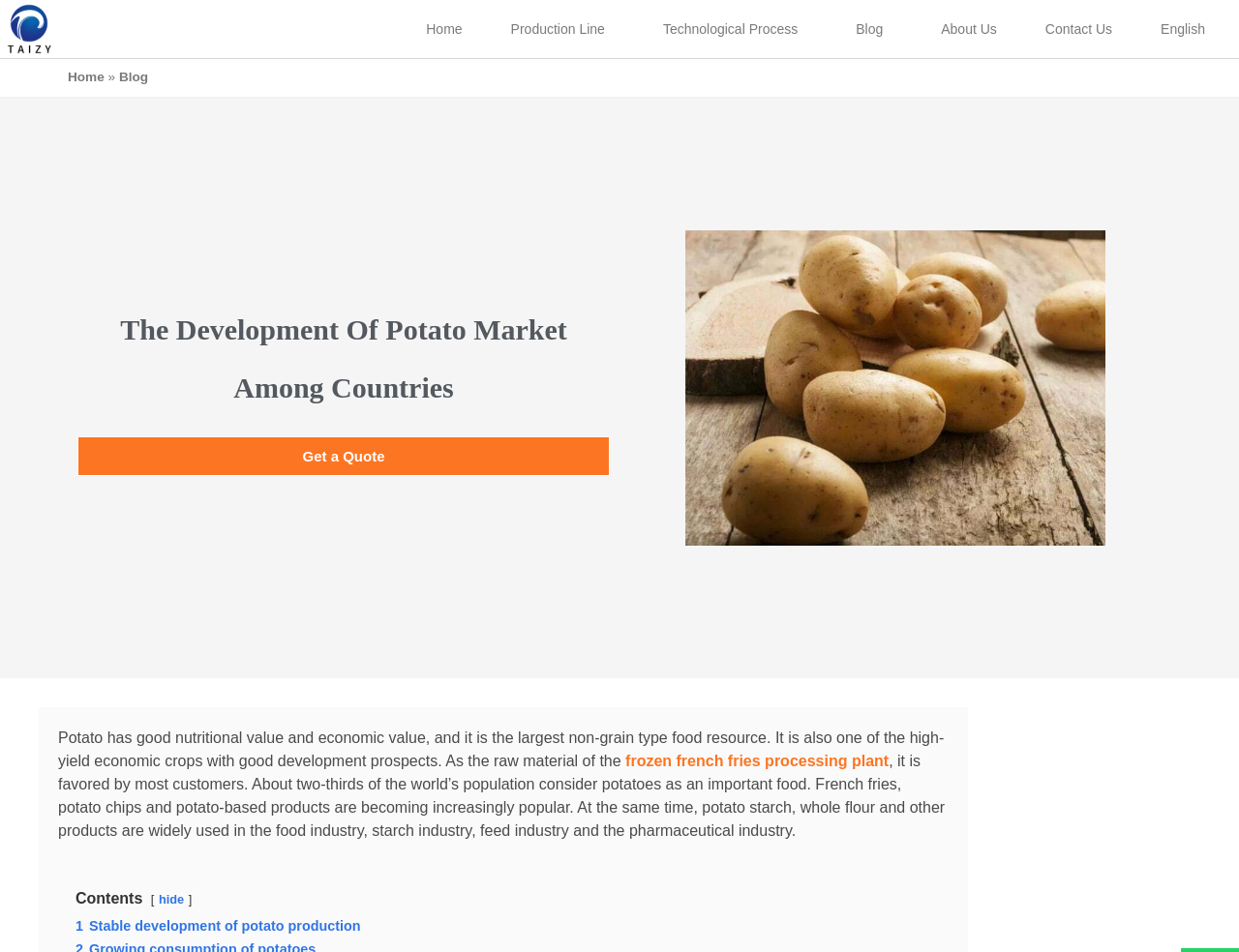Using the information in the image, could you please answer the following question in detail:
What is the purpose of potato starch?

According to the webpage, potato starch is widely used in the food industry, starch industry, feed industry, and the pharmaceutical industry.